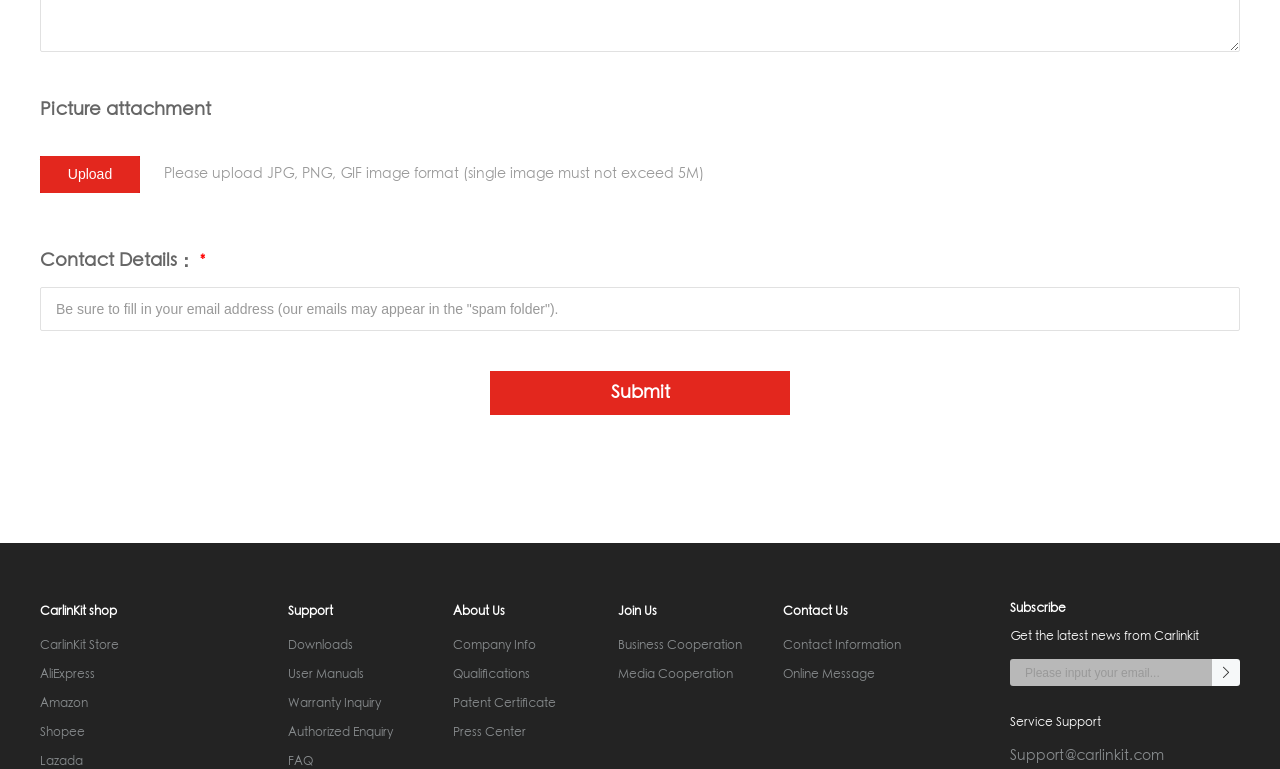Identify the bounding box coordinates of the region that needs to be clicked to carry out this instruction: "Visit CarlinKit Store". Provide these coordinates as four float numbers ranging from 0 to 1, i.e., [left, top, right, bottom].

[0.031, 0.832, 0.093, 0.848]